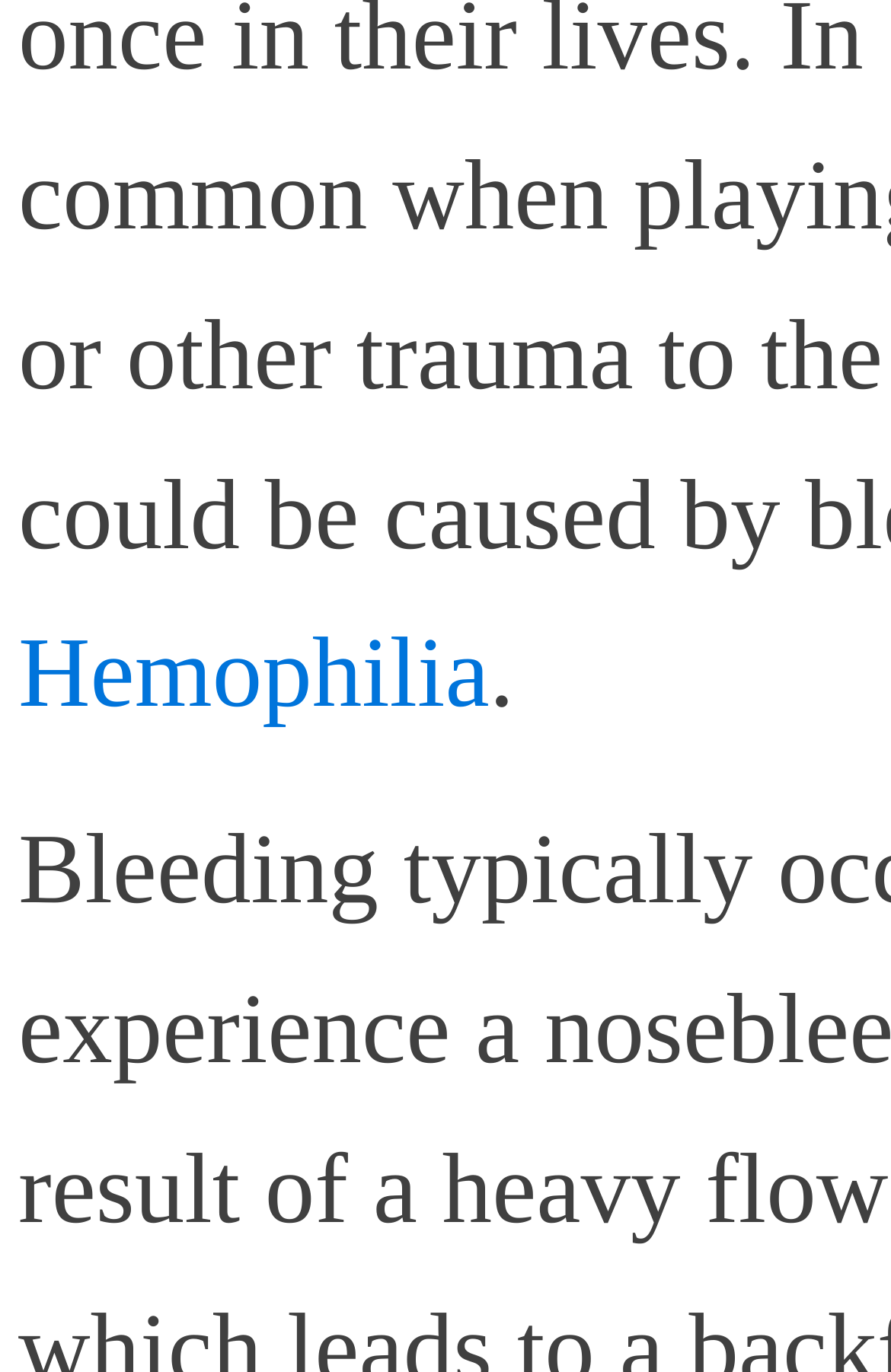Identify the bounding box for the UI element described as: "Hemophilia". Ensure the coordinates are four float numbers between 0 and 1, formatted as [left, top, right, bottom].

[0.021, 0.452, 0.549, 0.532]